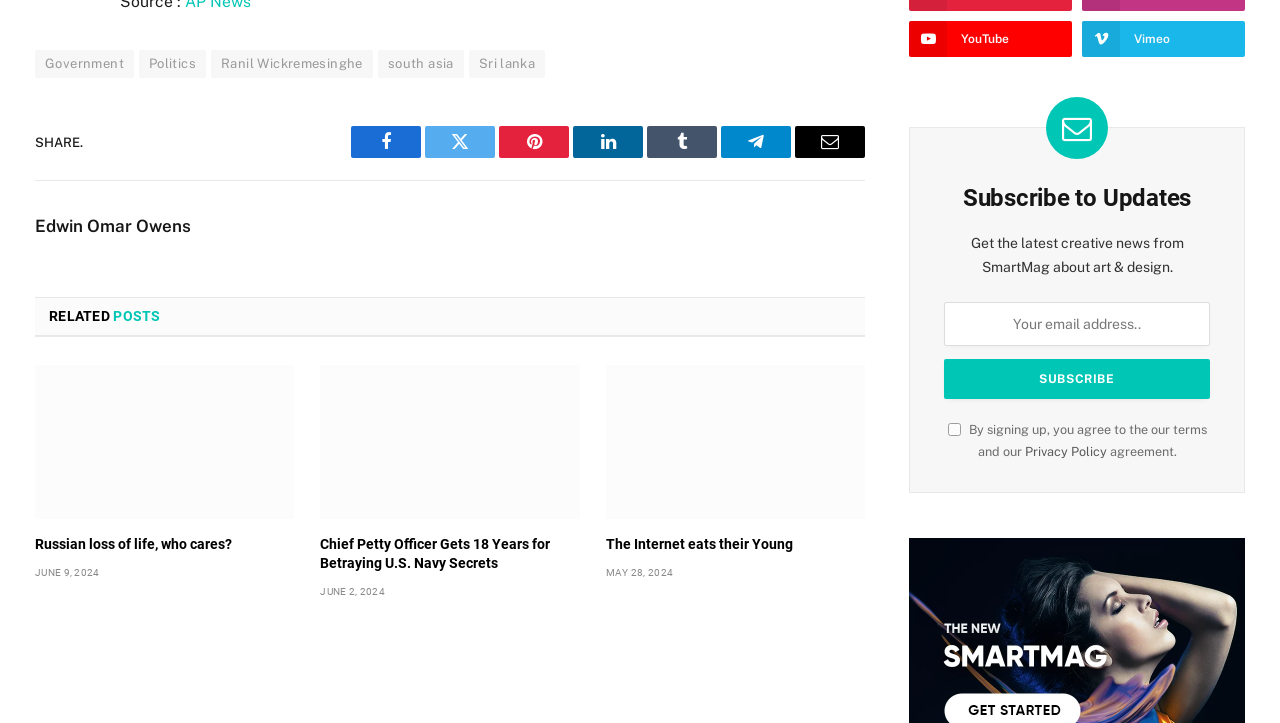What is the topic of the webpage?
Using the image, answer in one word or phrase.

News and articles